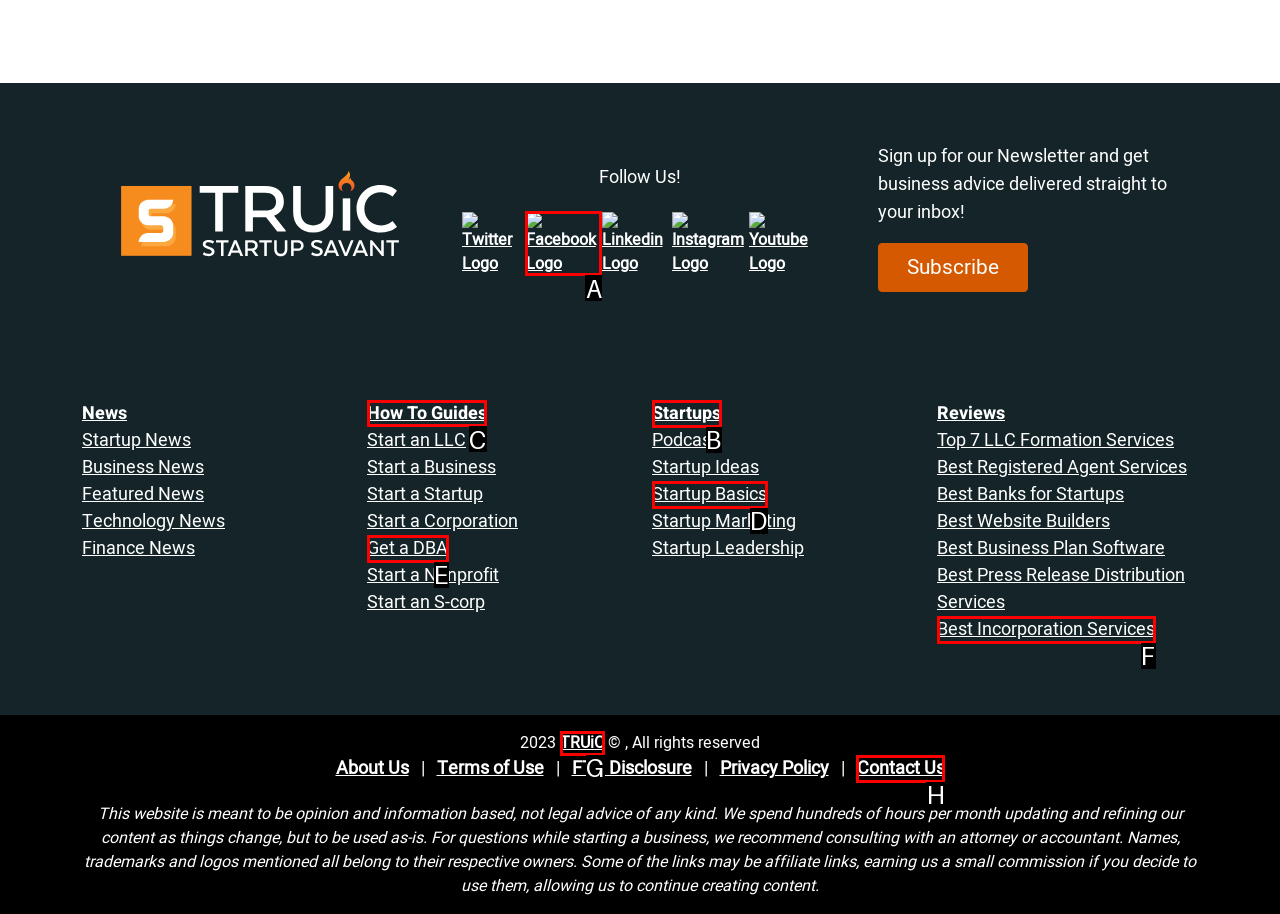Identify the HTML element to click to fulfill this task: Get business advice on How To Guides
Answer with the letter from the given choices.

C